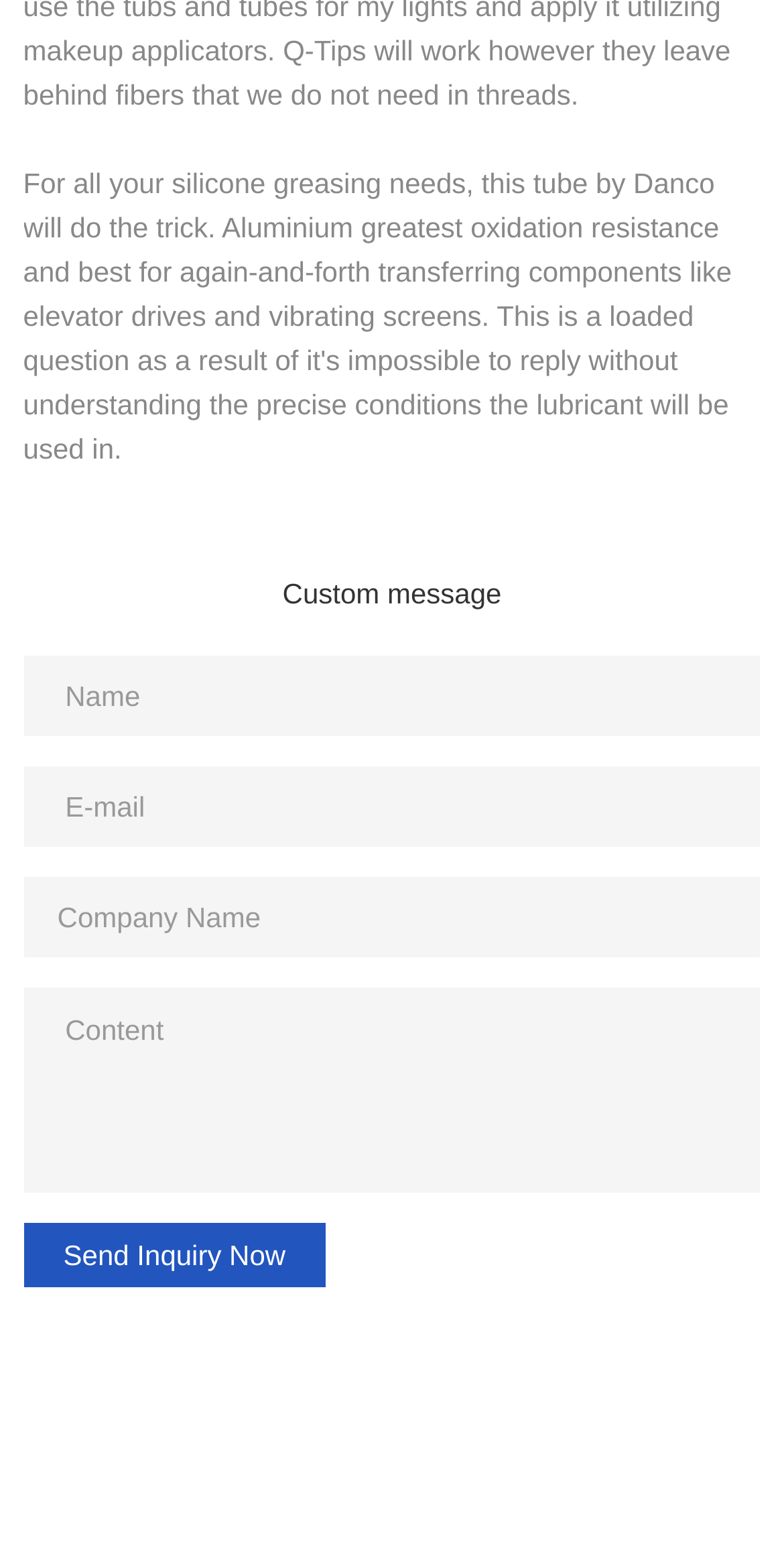Show the bounding box coordinates for the HTML element as described: "name="companyname" placeholder="Company Name"".

[0.03, 0.569, 0.97, 0.621]